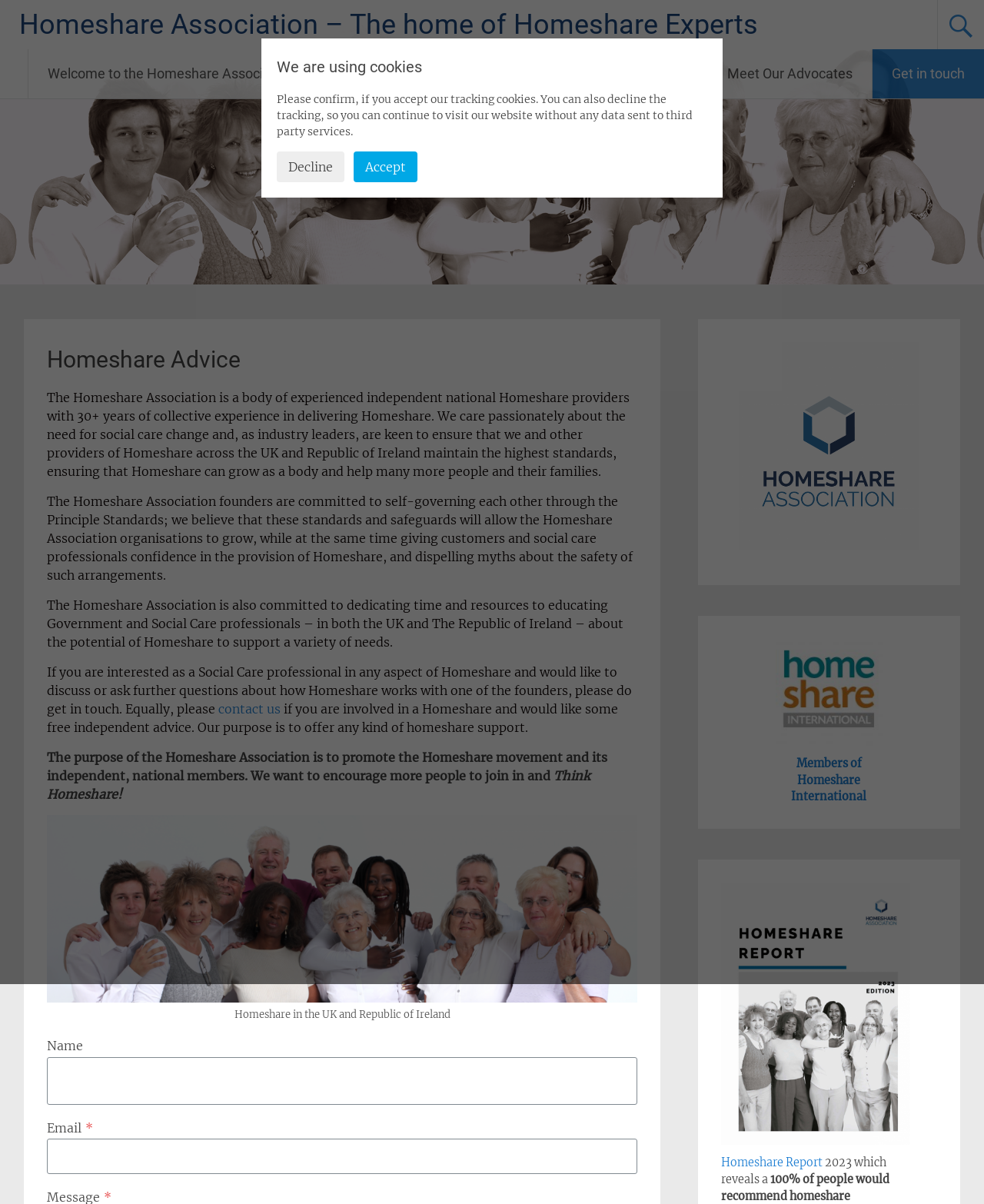Identify the bounding box coordinates for the UI element described as: "Decline". The coordinates should be provided as four floats between 0 and 1: [left, top, right, bottom].

[0.281, 0.126, 0.35, 0.151]